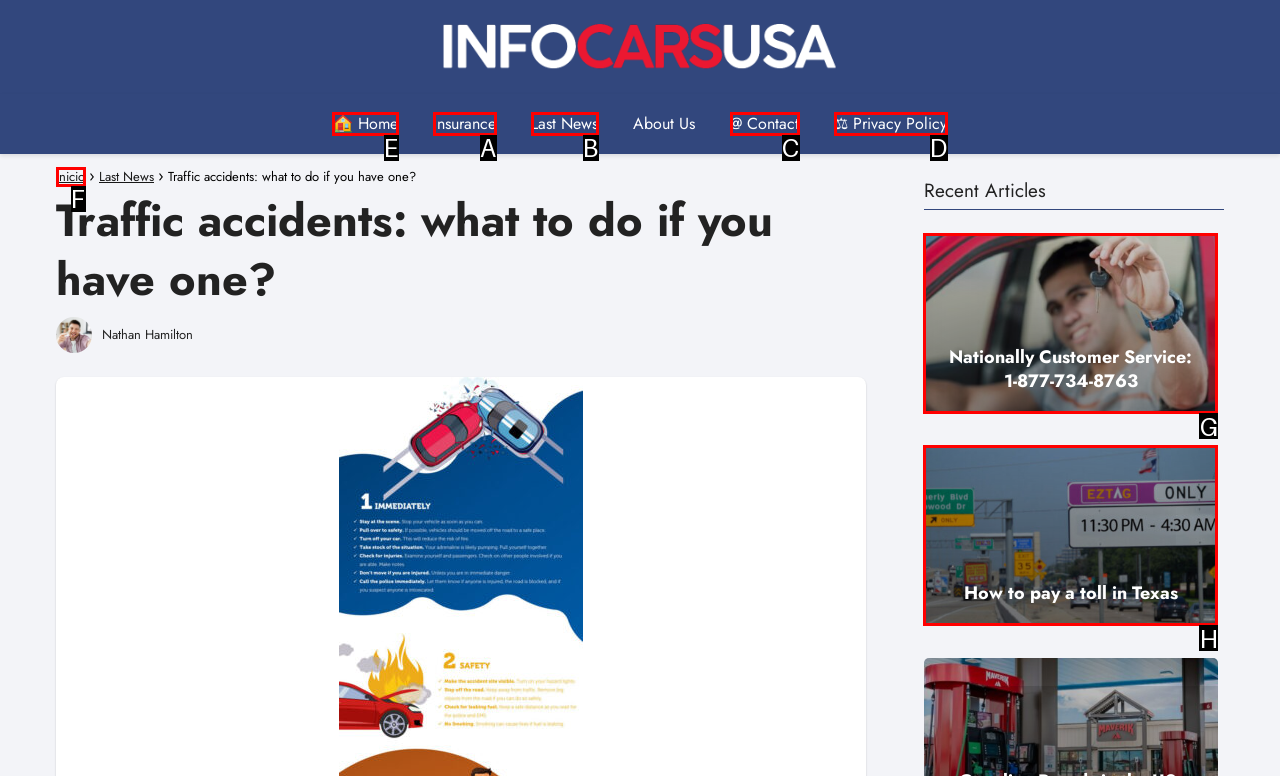Specify which UI element should be clicked to accomplish the task: go to home page. Answer with the letter of the correct choice.

E